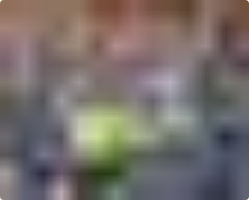What is the connection between diet and overall well-being?
Can you provide a detailed and comprehensive answer to the question?

The caption suggests that there is a connection between diet and overall well-being, implying that a healthy diet can have a positive impact on one's overall health and vitality. This is reinforced by the image, which displays a vibrant array of healthy foods, emphasizing their benefits in terms of mood enhancement.